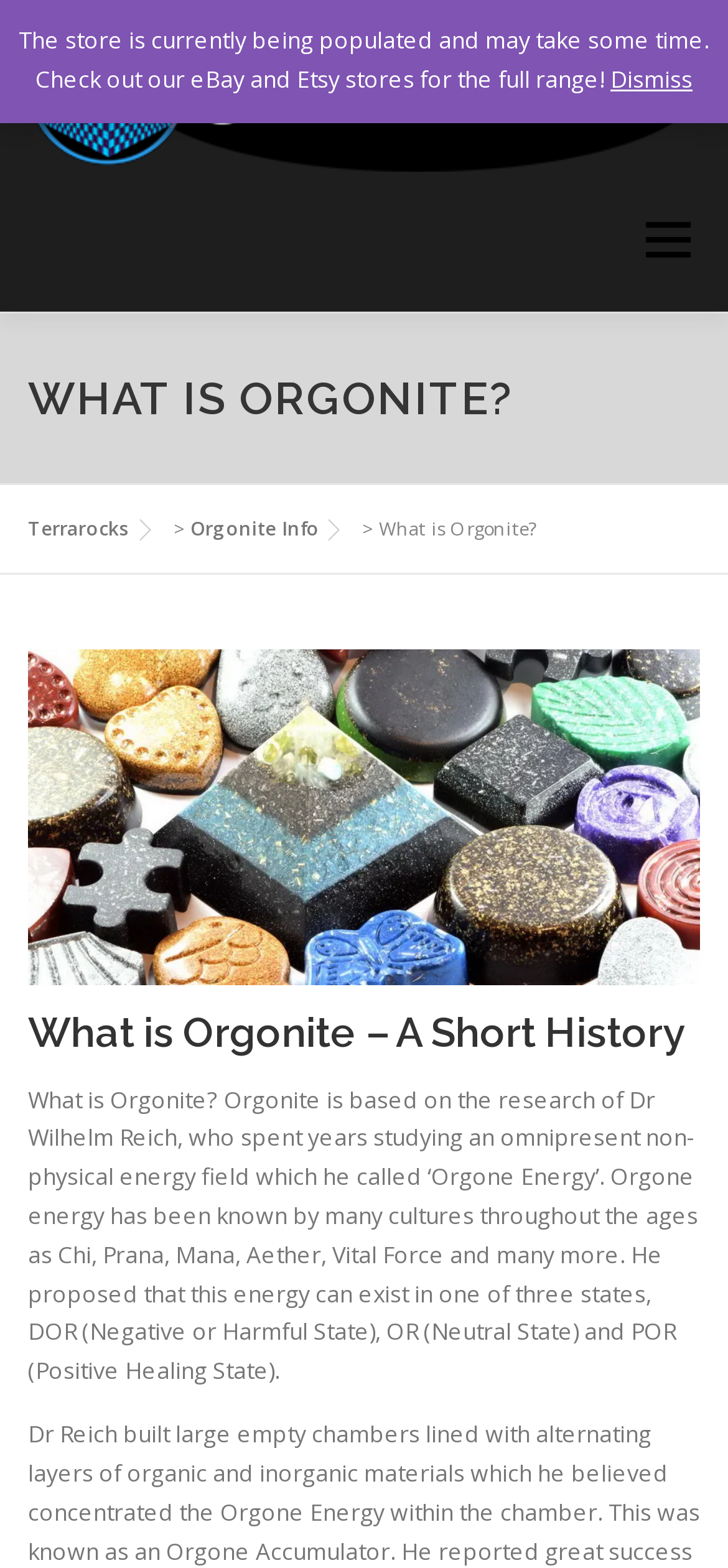Please determine the bounding box coordinates for the element with the description: "eBay".

[0.041, 0.595, 0.413, 0.647]